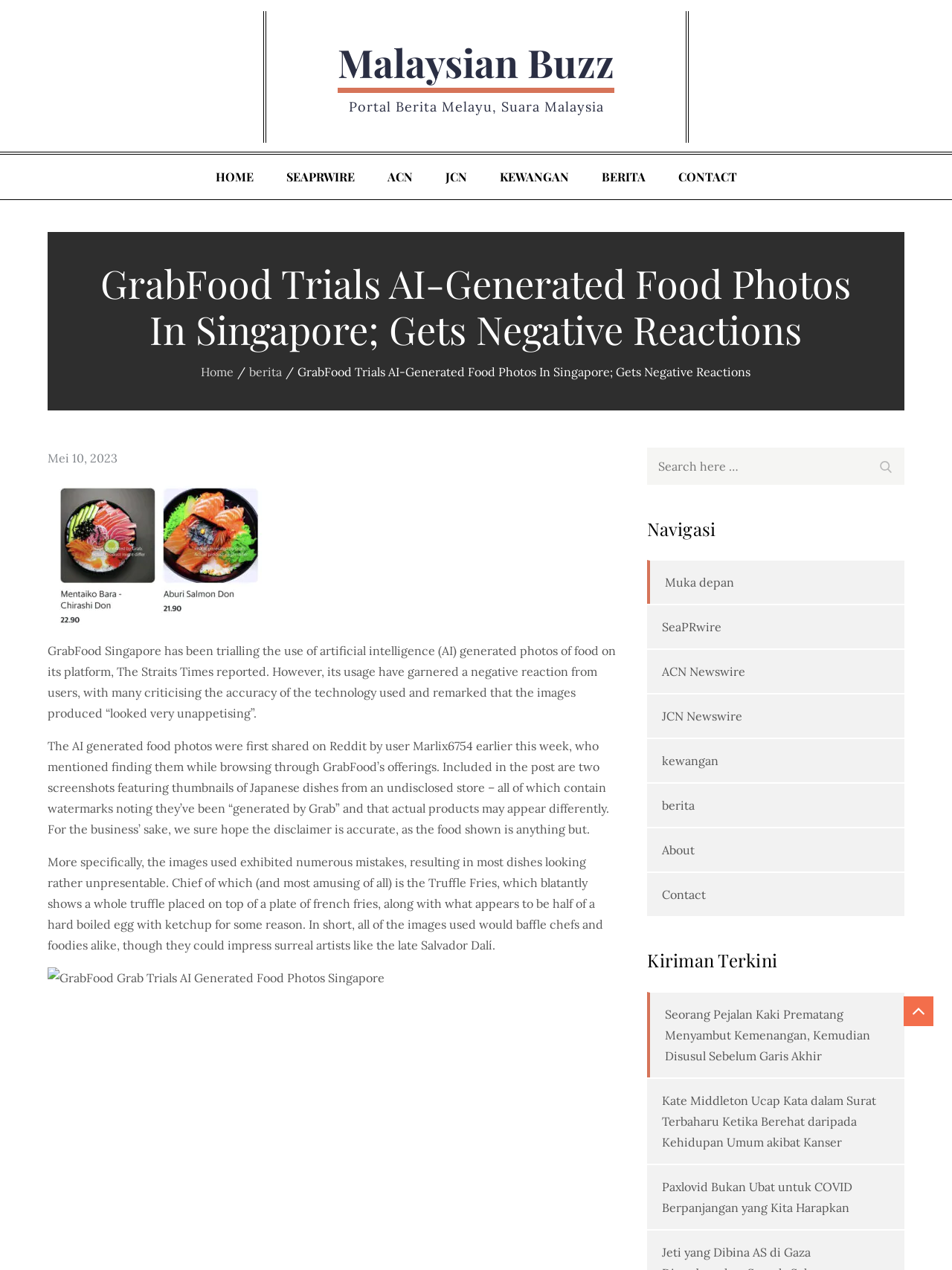Identify the bounding box of the UI element that matches this description: "Print Issues".

None